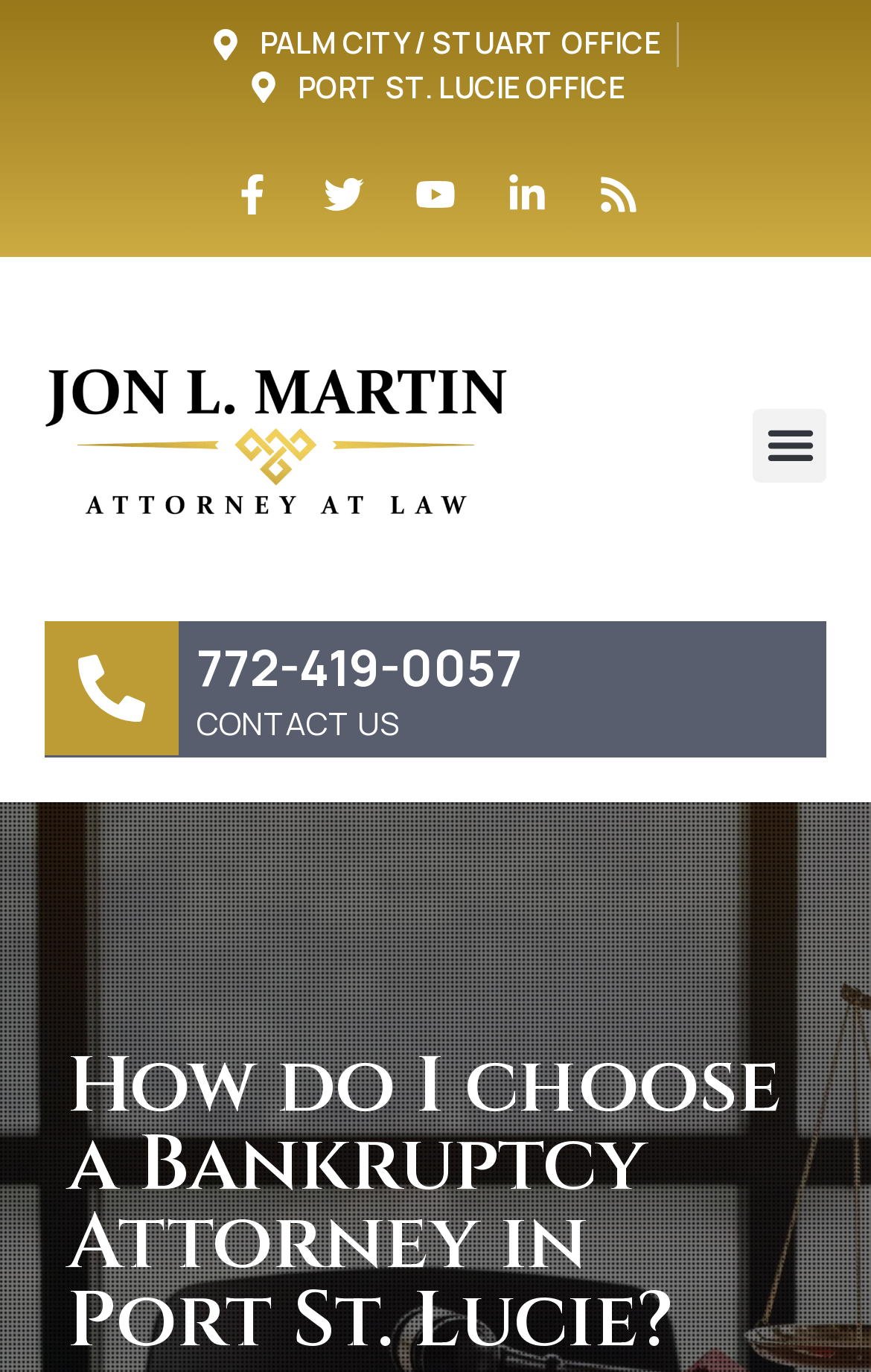Provide a short, one-word or phrase answer to the question below:
What is the text next to the Facebook icon?

Facebook-f